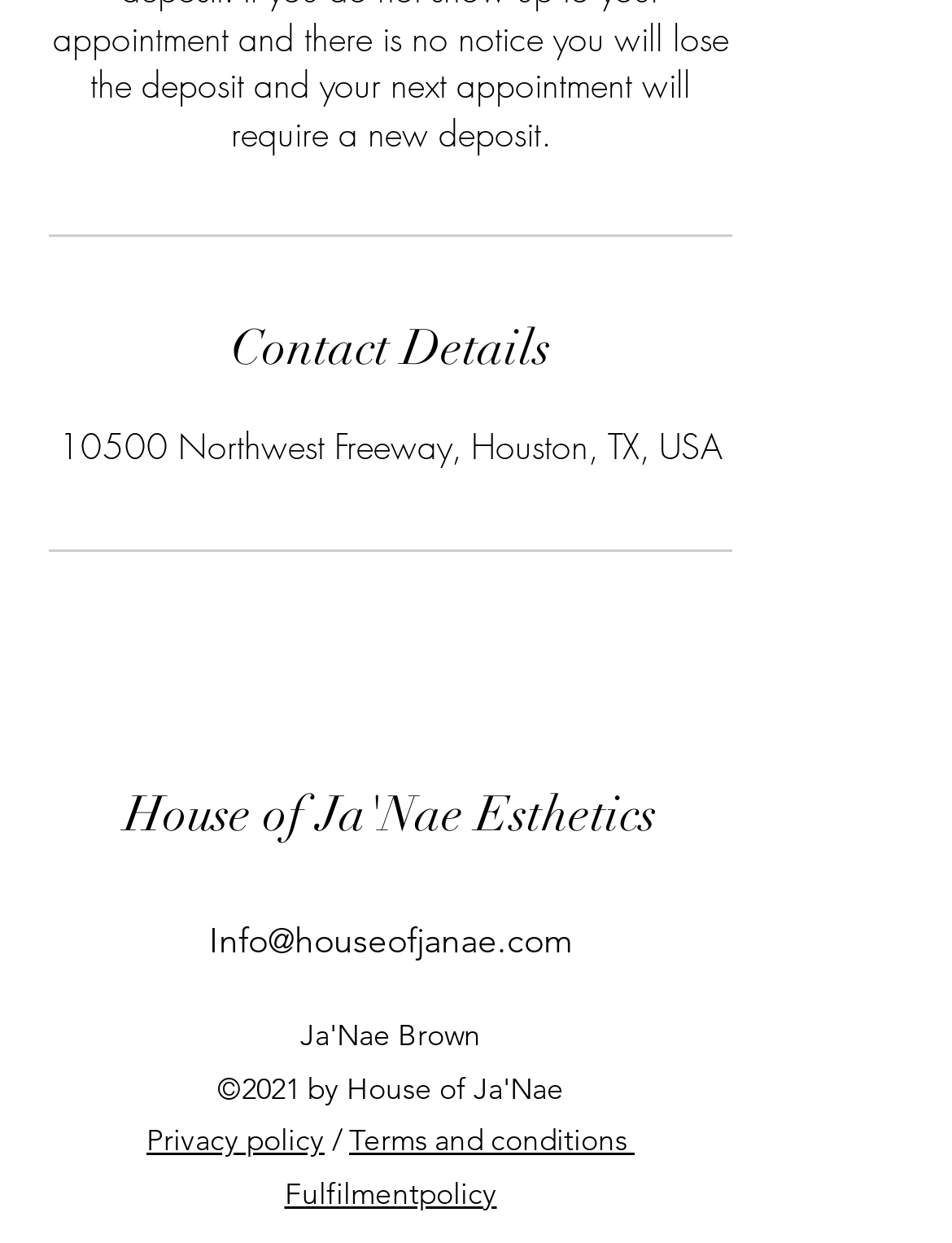What is the email address provided on the page?
Please provide an in-depth and detailed response to the question.

I found the email address by looking at the link element that contains the email address, which is 'Info@houseofjanae.com'.